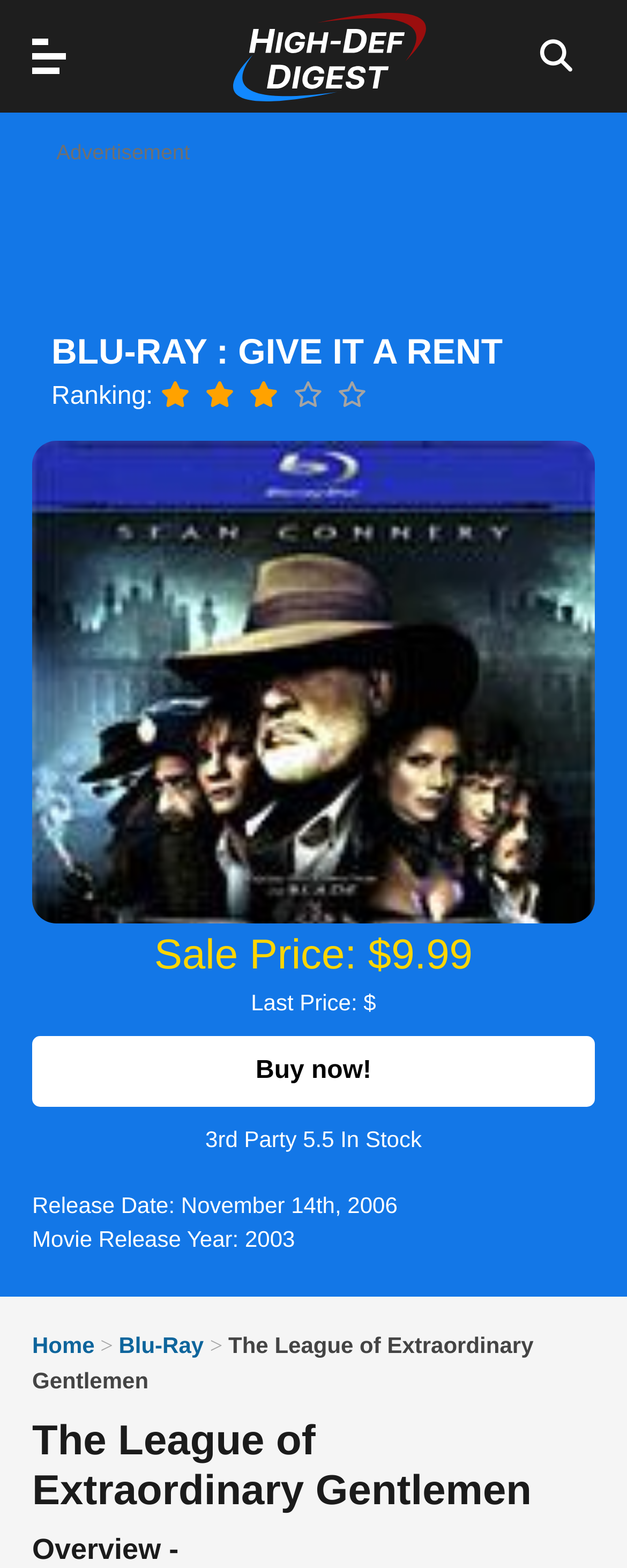Provide an in-depth caption for the webpage.

The webpage is about Blu-ray news and reviews, with a focus on a specific movie, "The League of Extraordinary Gentlemen". At the top, there is a header section with links to the website's main sections, including "Film & TV", "All News", "Blu-Ray", "Reviews", and more. 

On the top right, there is a search button represented by a magnifying glass icon. Below the header, there is a large advertisement section. 

The main content of the page is dedicated to the movie "The League of Extraordinary Gentlemen". There is a brief review or summary of the movie, with a ranking and a sale price of $9.99. Below this, there is a "Buy now!" button. 

Further down, there is information about the movie's release date, November 14th, 2006, and its release year, 2003. At the bottom of the page, there are links to navigate to the home page, and to browse through Blu-ray related content. The movie title "The League of Extraordinary Gentlemen" is also displayed as a heading near the bottom of the page, followed by an "Overview" section.